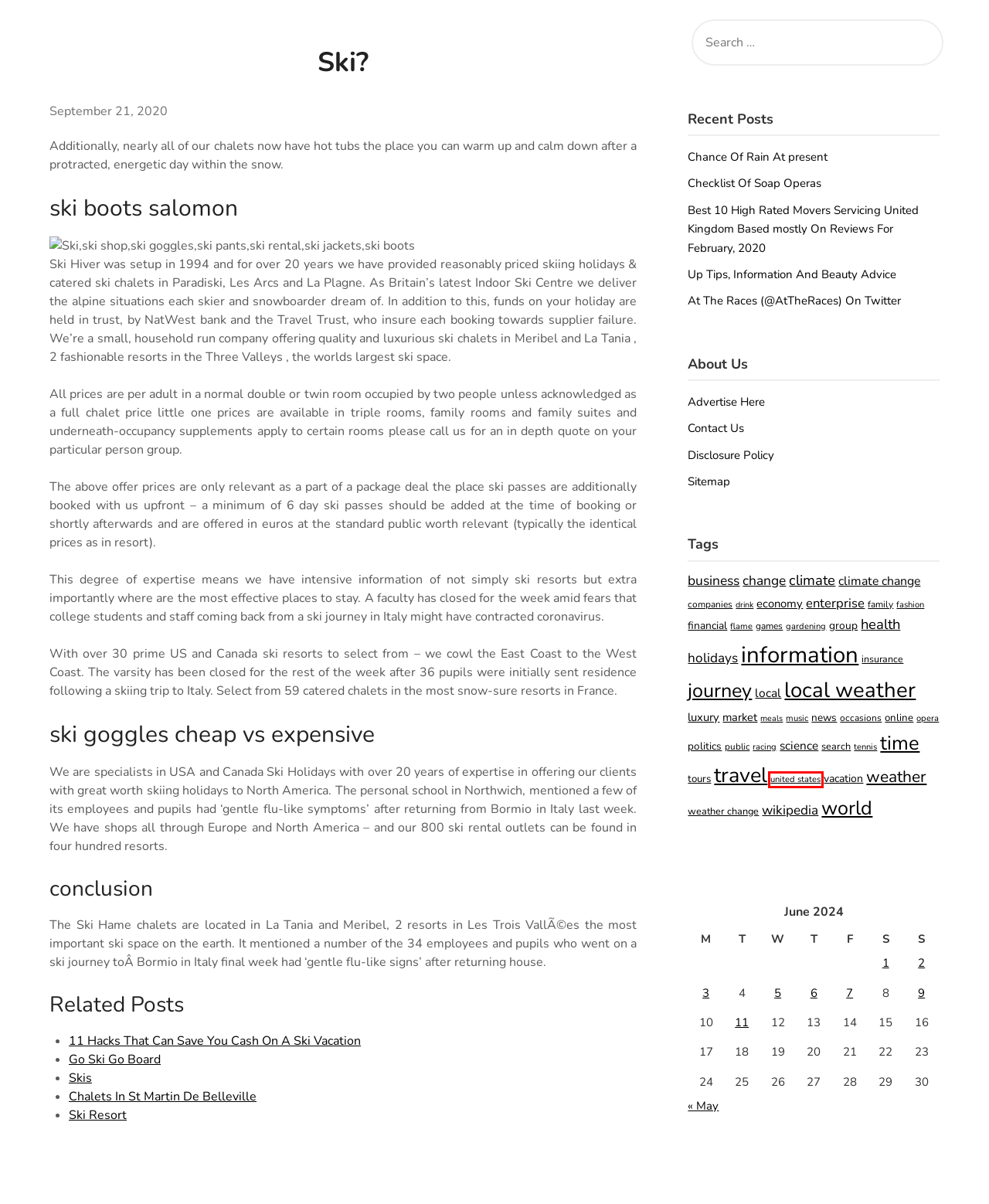Examine the webpage screenshot and identify the UI element enclosed in the red bounding box. Pick the webpage description that most accurately matches the new webpage after clicking the selected element. Here are the candidates:
A. politics Archives - Philemon
B. local weather Archives - Philemon
C. united states Archives - Philemon
D. weather Archives - Philemon
E. racing Archives - Philemon
F. flame Archives - Philemon
G. Up Tips, Information And Beauty Advice - Philemon
H. climate Archives - Philemon

C